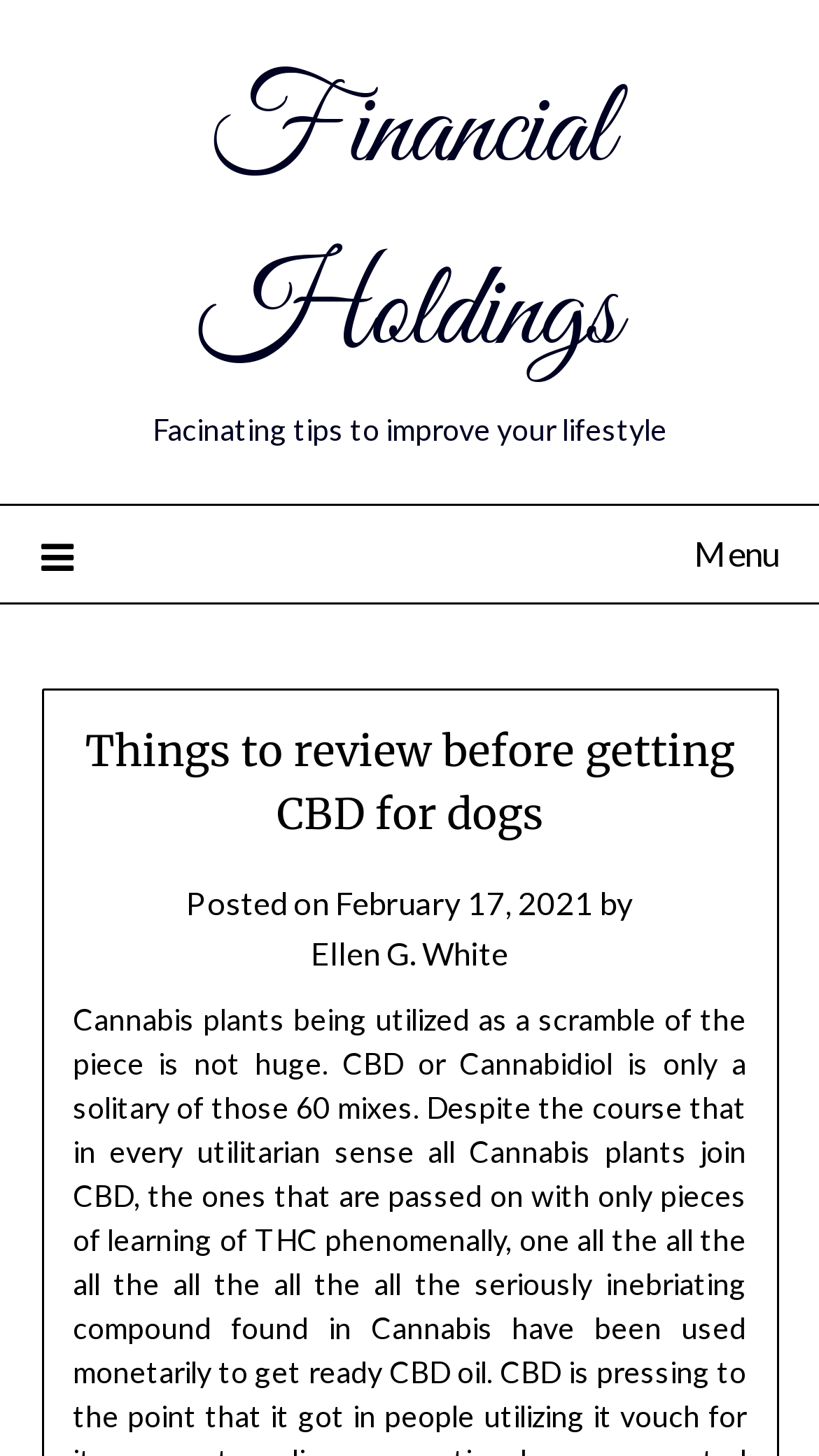Please provide a detailed answer to the question below by examining the image:
Who is the author of the article?

I found the author of the article by looking at the text 'by' followed by a link 'Ellen G. White' which indicates the author of the article.